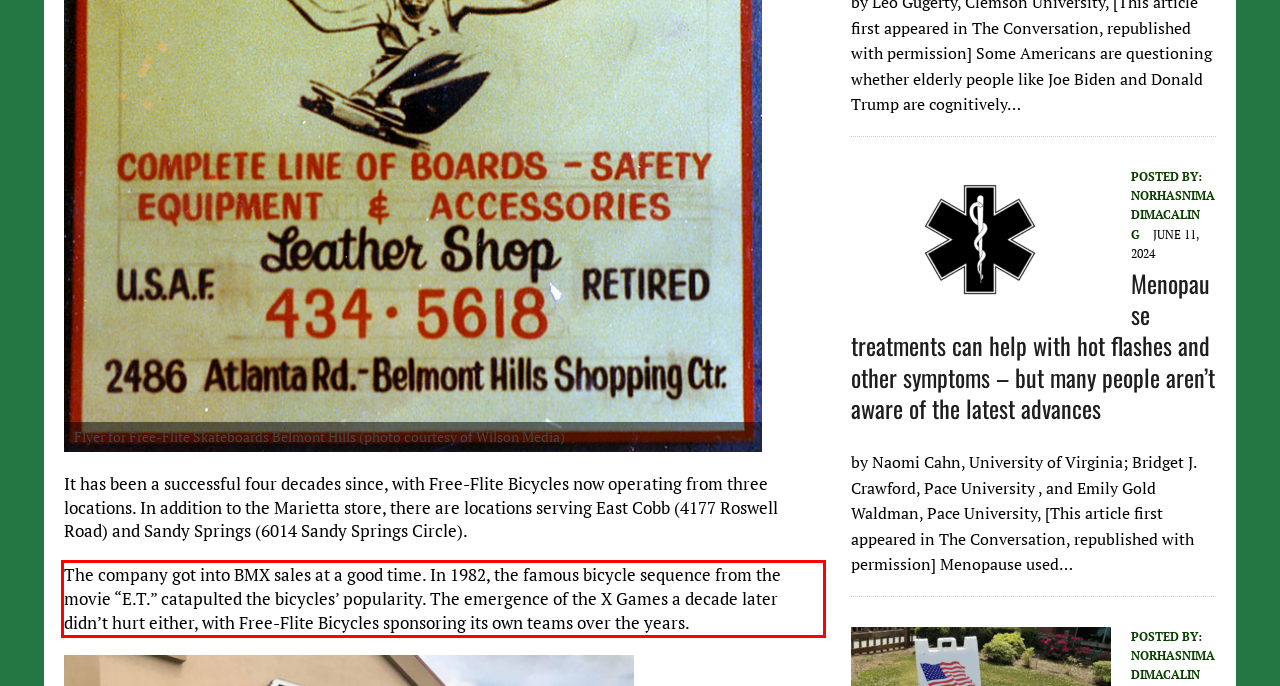With the given screenshot of a webpage, locate the red rectangle bounding box and extract the text content using OCR.

The company got into BMX sales at a good time. In 1982, the famous bicycle sequence from the movie “E.T.” catapulted the bicycles’ popularity. The emergence of the X Games a decade later didn’t hurt either, with Free-Flite Bicycles sponsoring its own teams over the years.